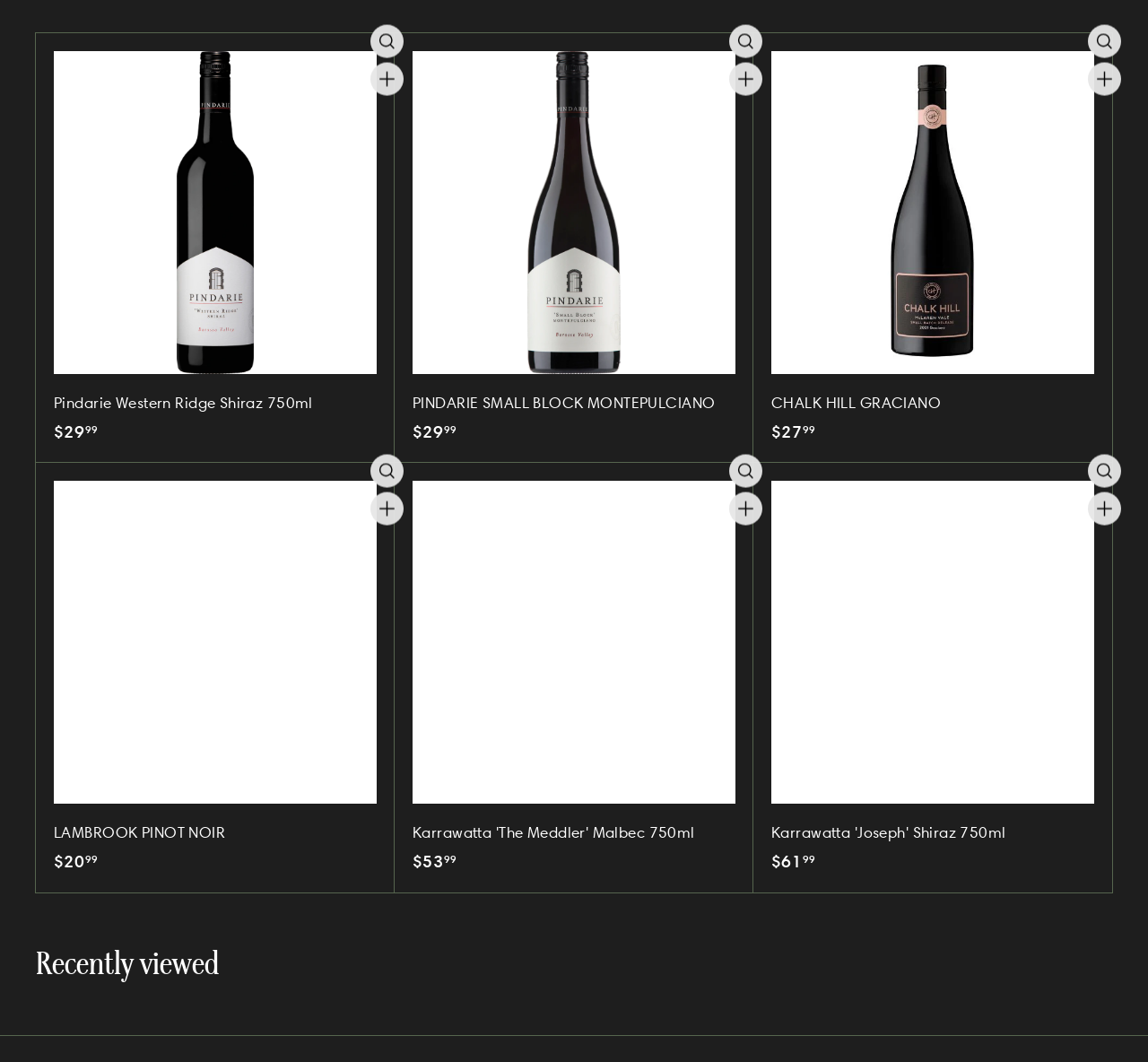What is the name of the section above the products?
Look at the image and construct a detailed response to the question.

The section above the products has a header element with the text 'Recently viewed'. This suggests that the section is displaying products that the user has recently viewed.